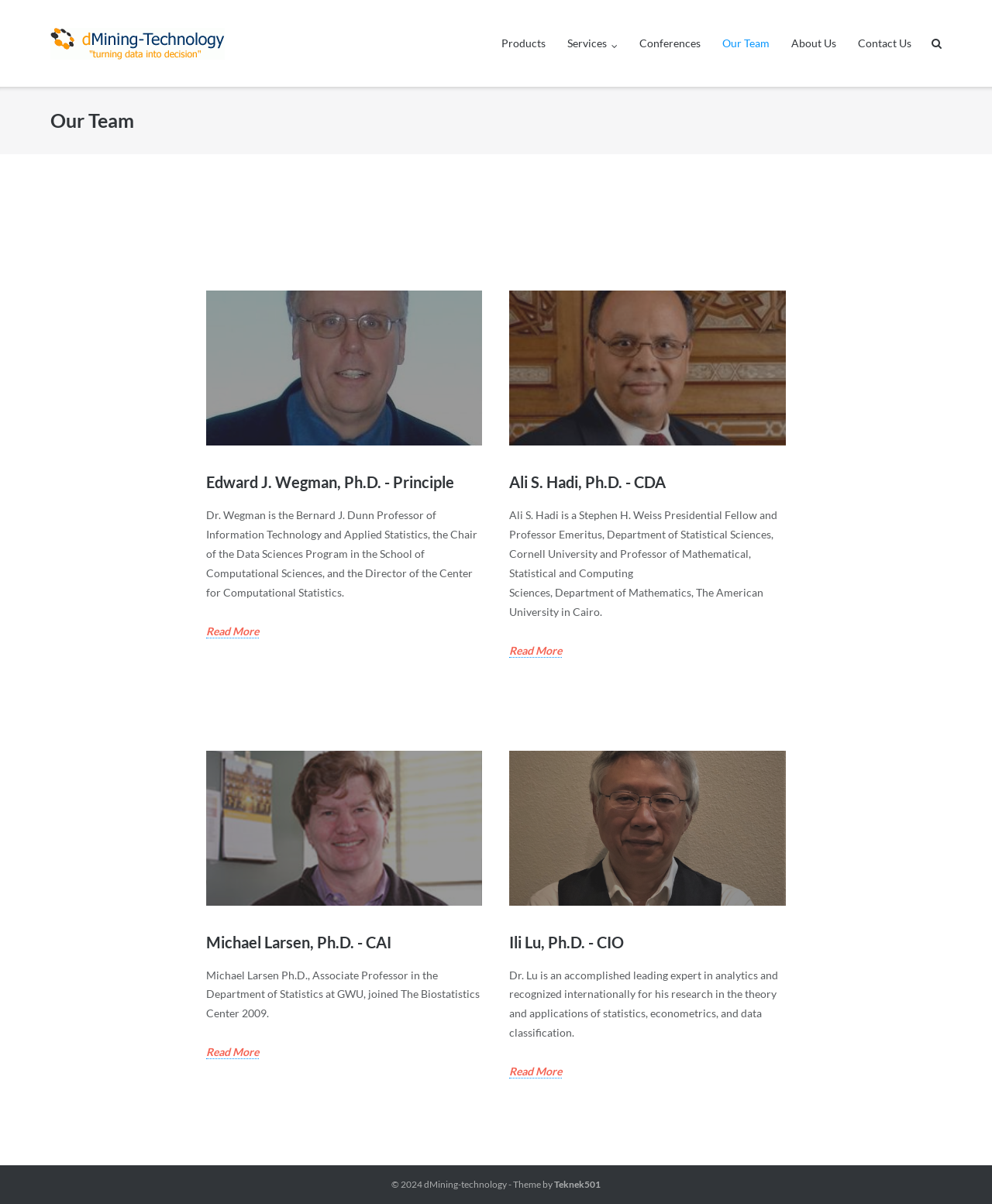Pinpoint the bounding box coordinates of the area that should be clicked to complete the following instruction: "Explore the 'Latest News in Senegal' section". The coordinates must be given as four float numbers between 0 and 1, i.e., [left, top, right, bottom].

None